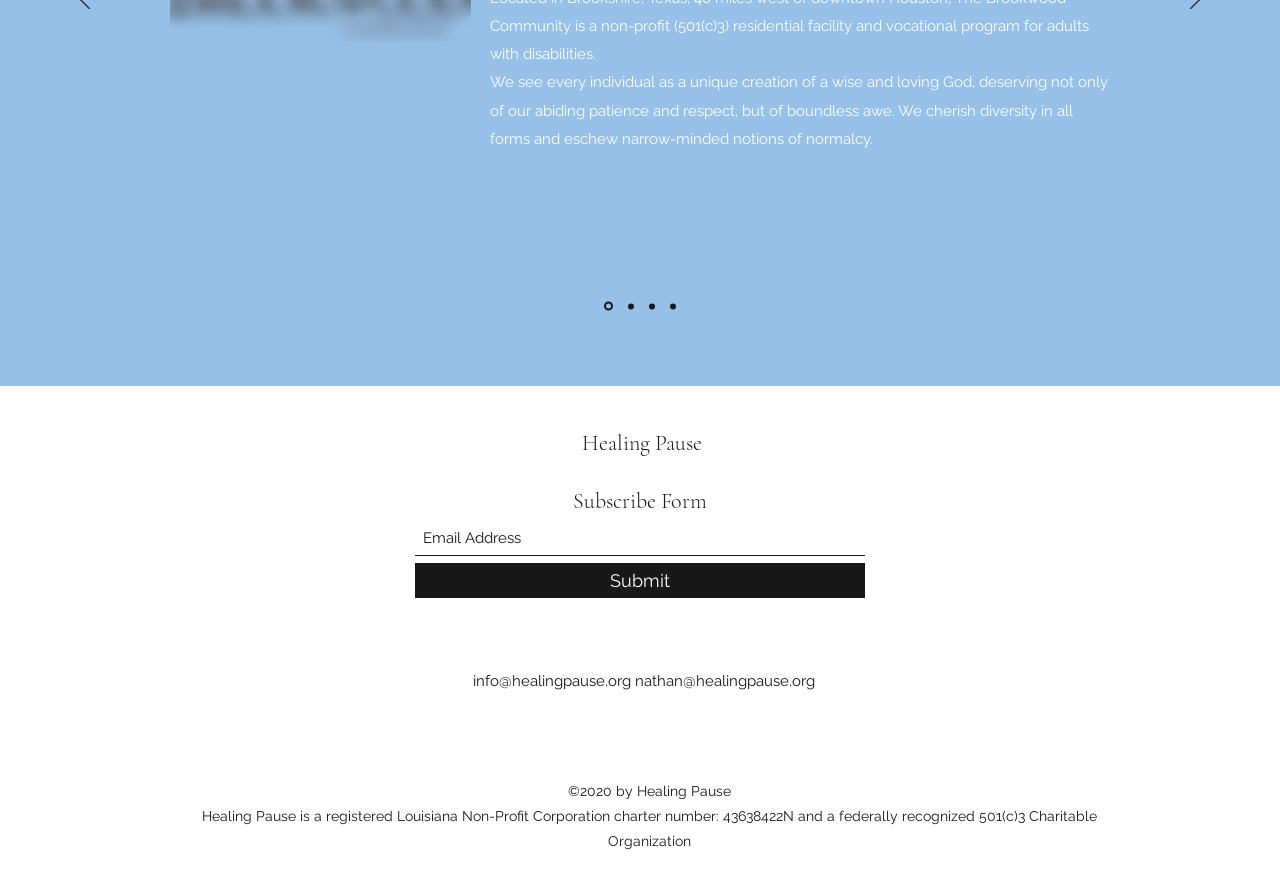Indicate the bounding box coordinates of the element that needs to be clicked to satisfy the following instruction: "Contact via email at info@healingpause.org". The coordinates should be four float numbers between 0 and 1, i.e., [left, top, right, bottom].

[0.37, 0.758, 0.493, 0.779]